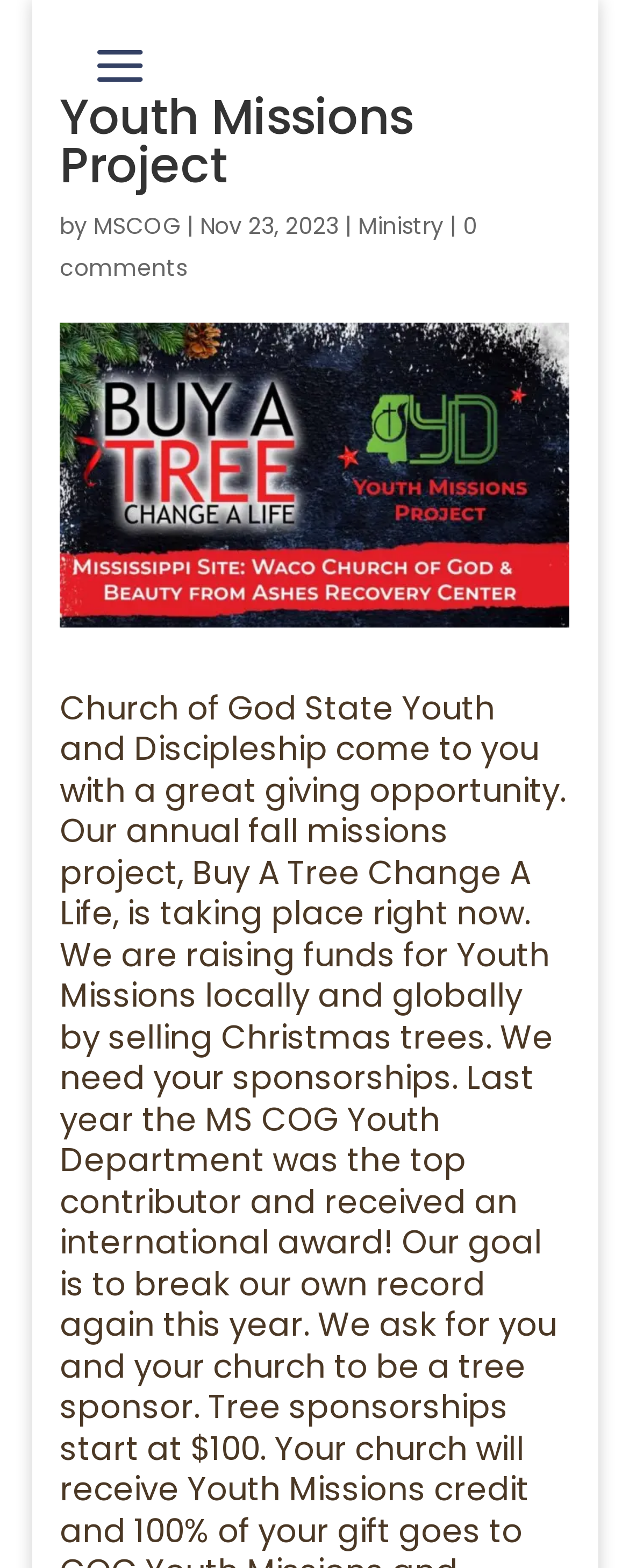How many comments are there on the webpage?
Please answer the question with as much detail and depth as you can.

The number of comments can be found in the link '0 comments' which is located at the top of the webpage, indicating that there are no comments on the webpage.